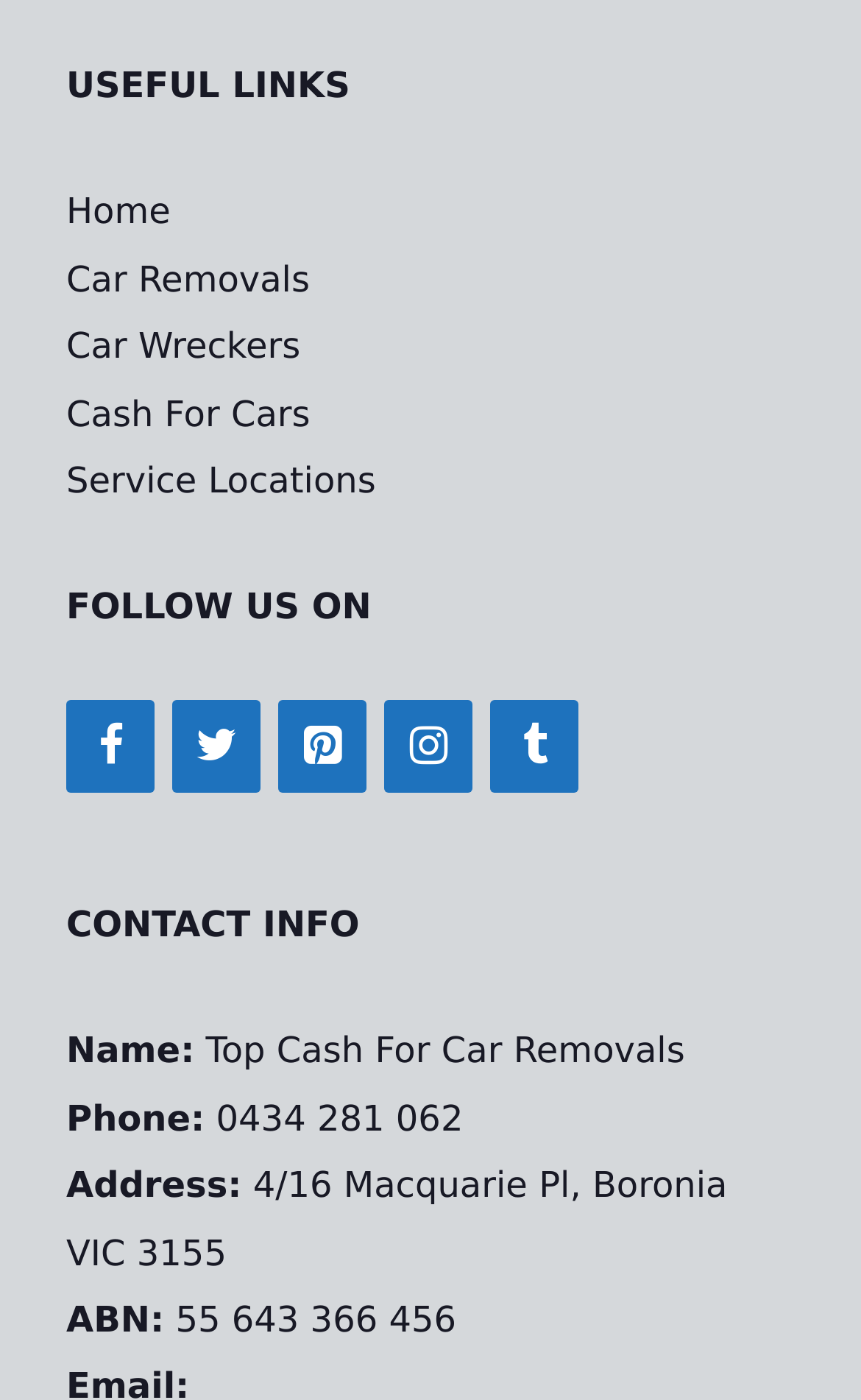Using the element description: "Cash For Cars", determine the bounding box coordinates. The coordinates should be in the format [left, top, right, bottom], with values between 0 and 1.

[0.077, 0.28, 0.36, 0.31]